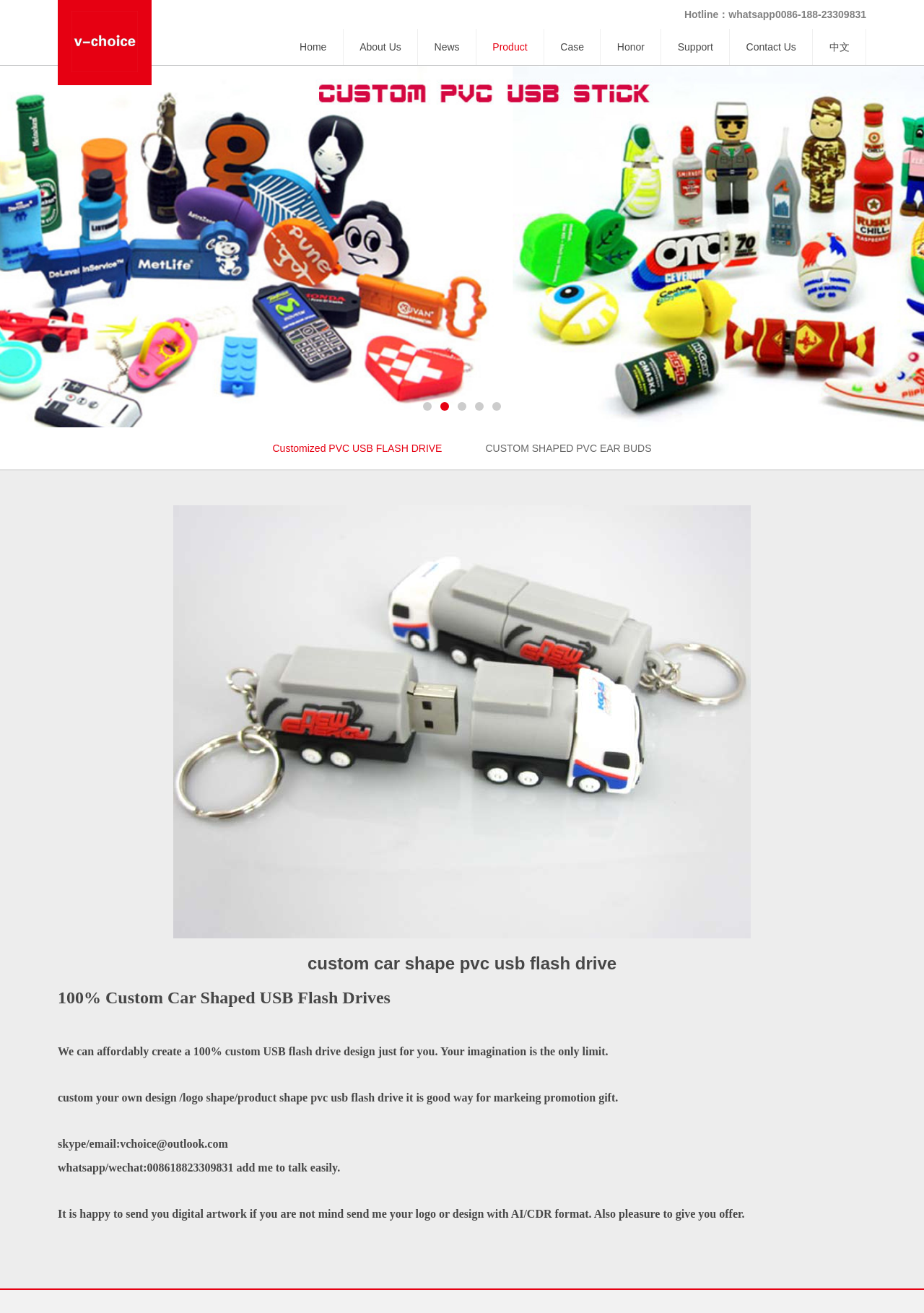What is the main product offered by this company?
Answer the question based on the image using a single word or a brief phrase.

Custom Car Shaped USB Flash Drives